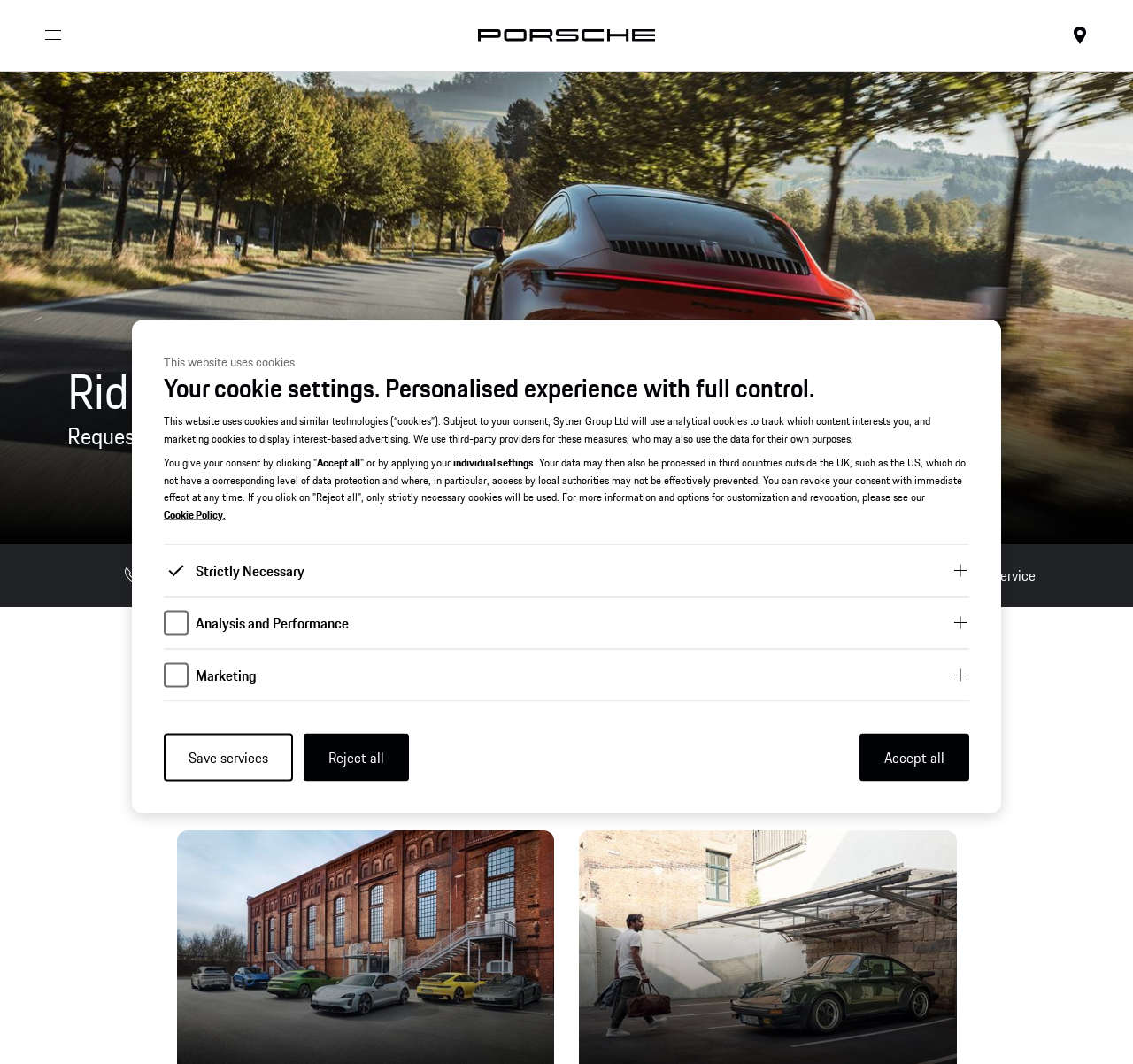Examine the screenshot and answer the question in as much detail as possible: How many types of cookies are mentioned?

The webpage mentions three types of cookies: strictly necessary, analysis and performance, and marketing cookies.